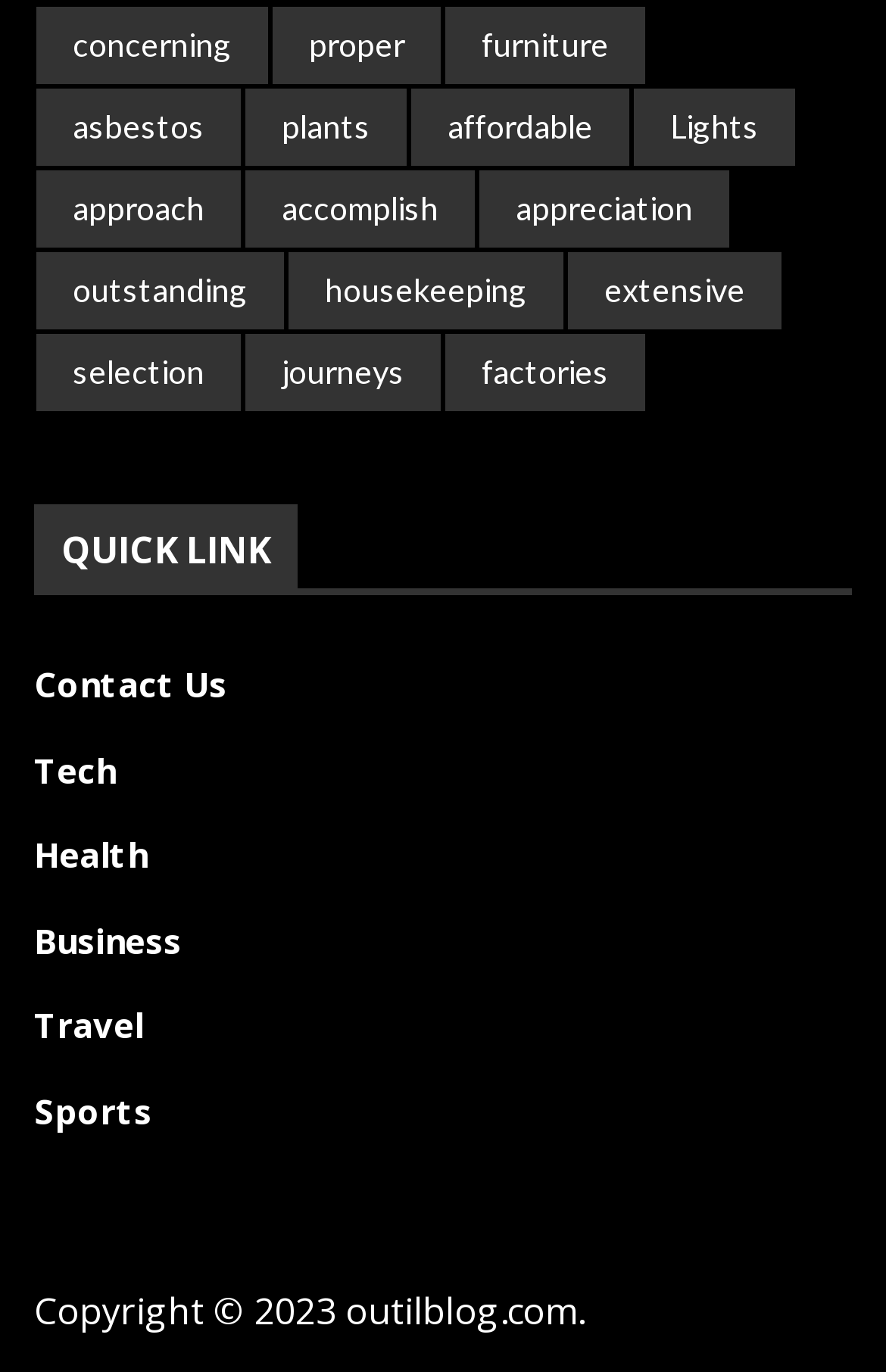Please identify the coordinates of the bounding box for the clickable region that will accomplish this instruction: "read about asbestos".

[0.041, 0.065, 0.272, 0.121]